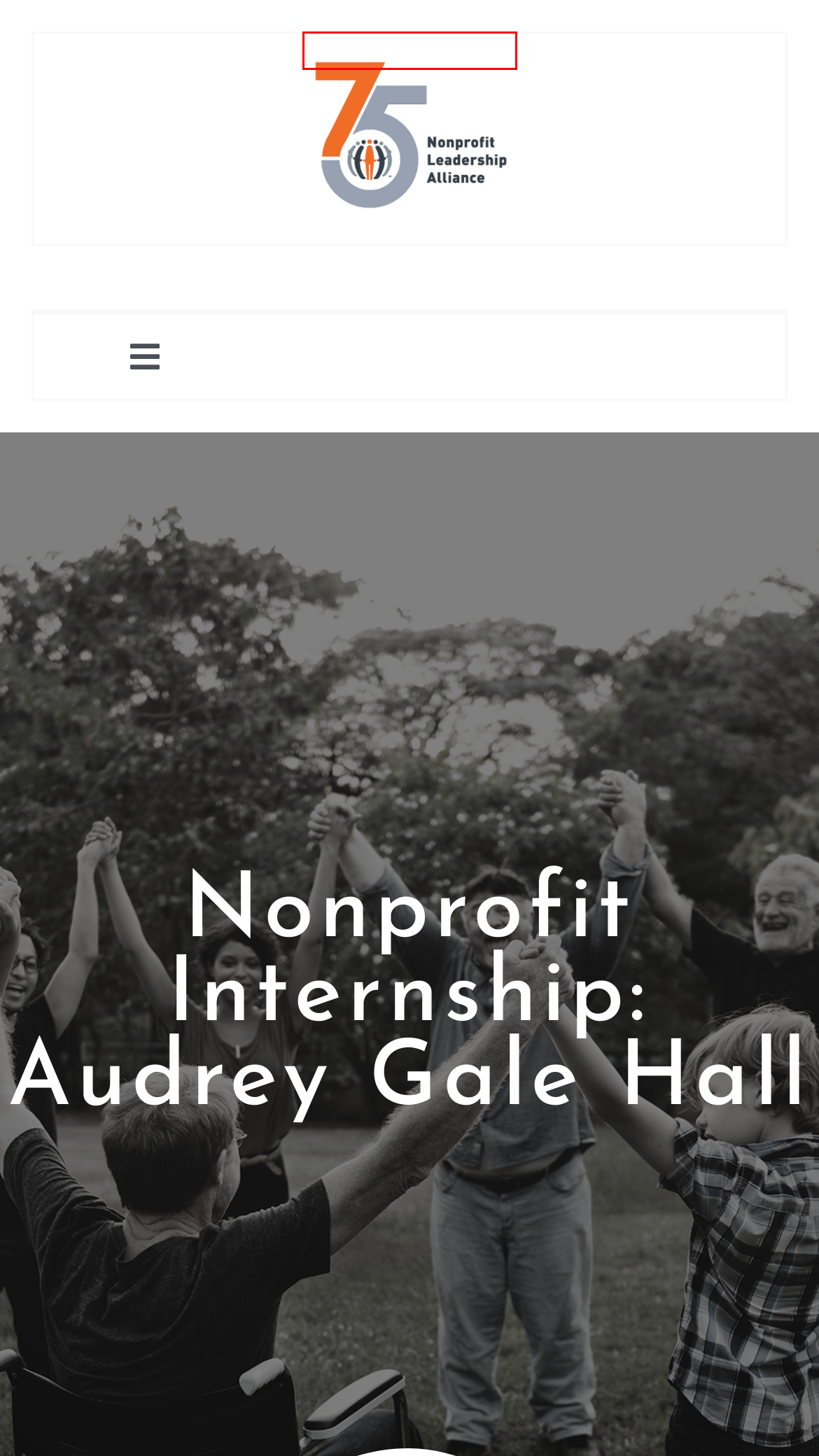Examine the screenshot of a webpage with a red bounding box around a UI element. Your task is to identify the webpage description that best corresponds to the new webpage after clicking the specified element. The given options are:
A. VK | 登录
B. Donation - Nonprofit Leadership Alliance
C. Our Staff - Nonprofit Leadership Alliance
D. Home - Nonprofit Leadership Alliance
E. Transparency - Nonprofit Leadership Alliance
F. Resources - Cost of employee calculator (Downloaded) - Nonprofit Leadership Alliance
G. Board of Directors - Nonprofit Leadership Alliance
H. Leaderosity - Nonprofit Leadership Alliance

D